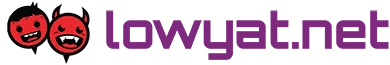Look at the image and give a detailed response to the following question: How many cartoonish heads are in the logo?

The logo is characterized by its playful design, showcasing two cartoonish heads—one resembling a happy character and the other a mischievous, devil-like figure—symbolizing the vibrant and engaging content offered by the site.